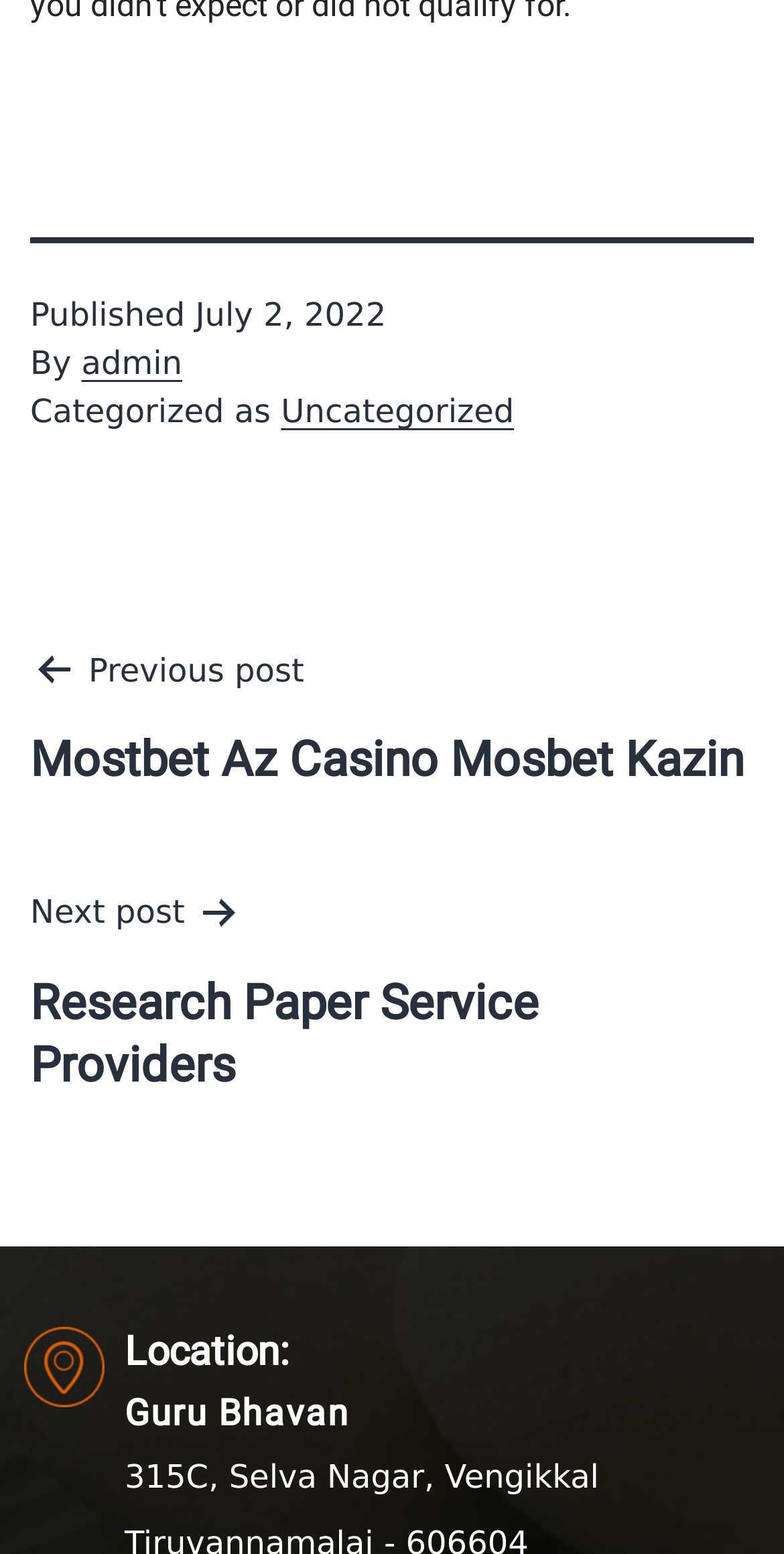Provide a short answer to the following question with just one word or phrase: What is the location mentioned in the post?

Guru Bhavan